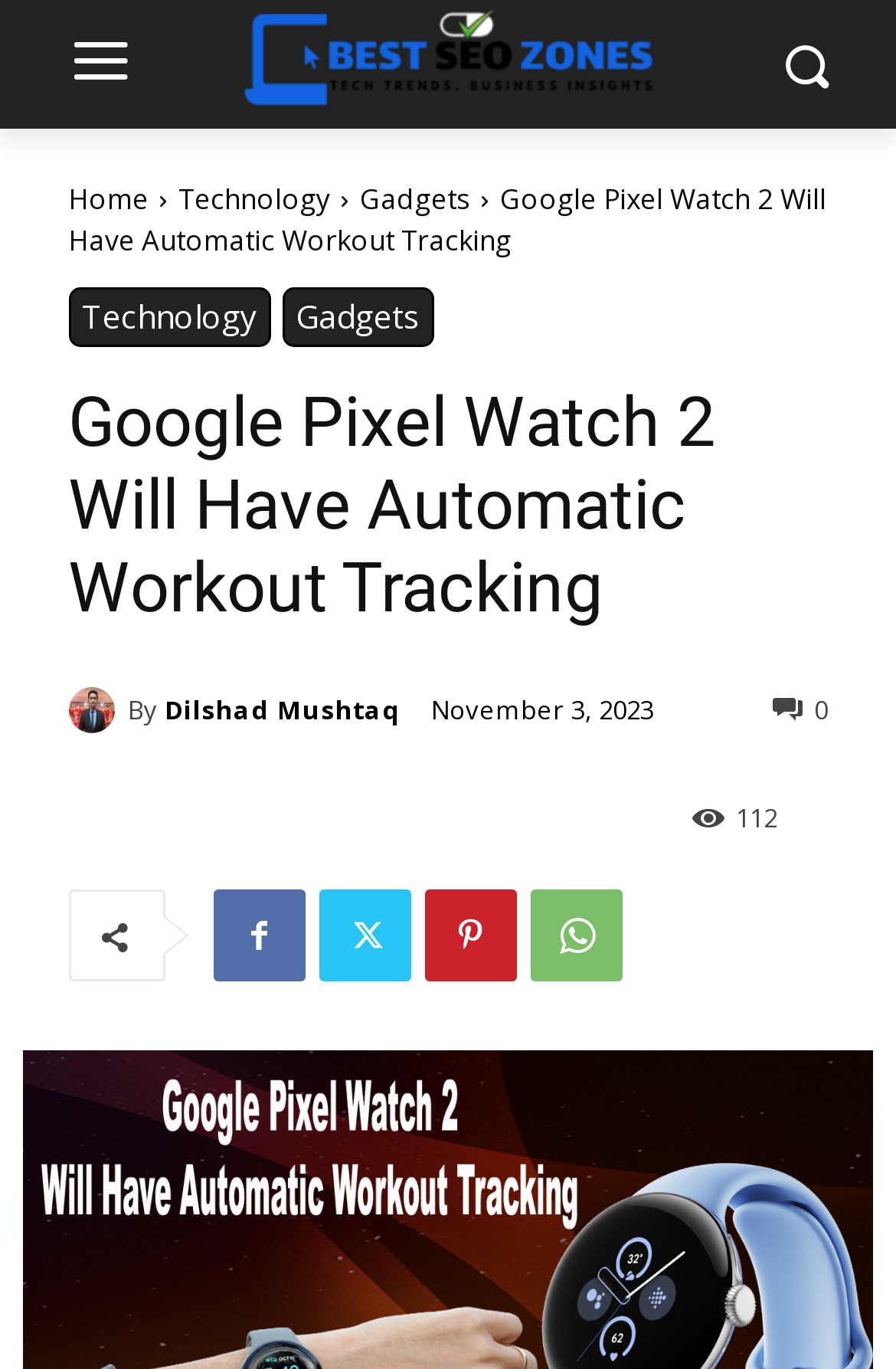Find the bounding box coordinates for the area you need to click to carry out the instruction: "View StockX logo". The coordinates should be four float numbers between 0 and 1, indicated as [left, top, right, bottom].

None